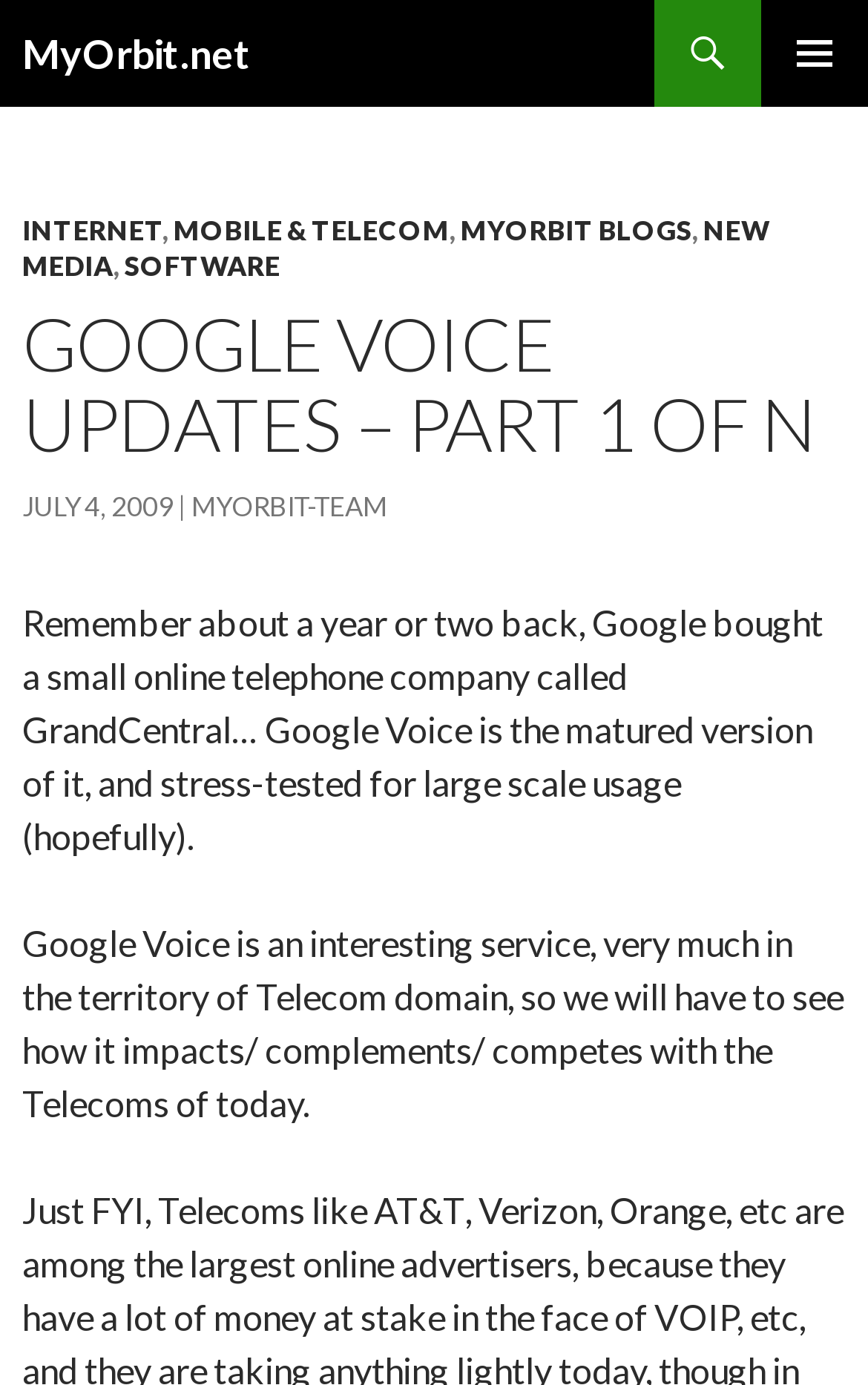Locate the bounding box of the user interface element based on this description: "MyOrbit-Team".

[0.221, 0.354, 0.446, 0.378]